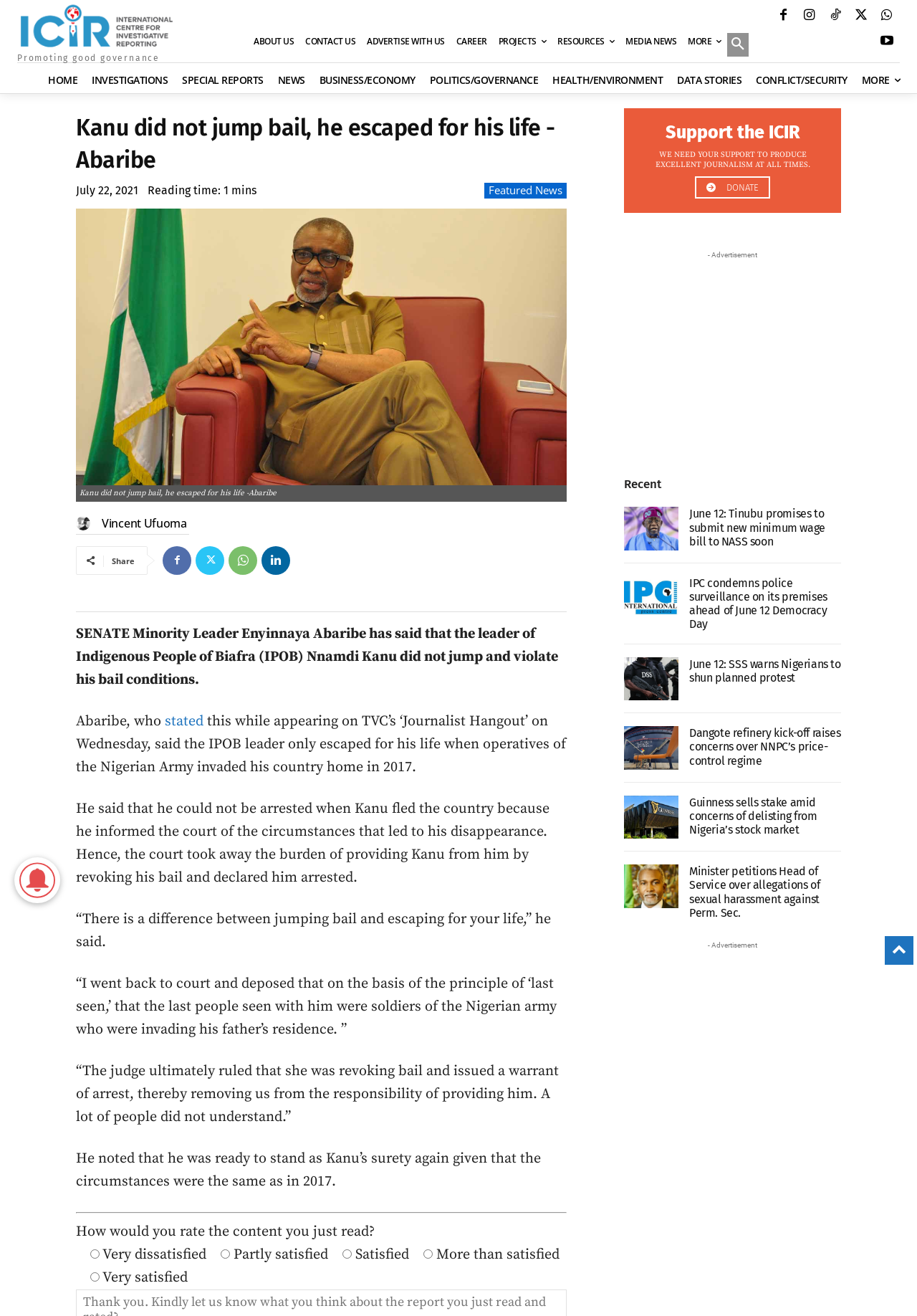Describe the webpage meticulously, covering all significant aspects.

This webpage appears to be a news article from an online publication. At the top, there is a logo and a navigation menu with links to various sections of the website, including "HOME", "INVESTIGATIONS", "SPECIAL REPORTS", and more. Below the navigation menu, there is a search button and a series of social media links.

The main content of the webpage is an article with the title "Kanu did not jump bail, he escaped for his life -Abaribe". The article is accompanied by an image and has a reading time of several minutes. The text of the article is divided into several paragraphs, with quotes from Senate Minority Leader Enyinnaya Abaribe.

To the right of the article, there is a sidebar with links to related news articles, including "June 12: Tinubu promises to submit new minimum wage bill to NASS soon" and "IPC condemns police surveillance on its premises ahead of June 12 Democracy Day". Below the sidebar, there is a section titled "Support the ICIR" with a call to action to donate to the publication.

At the bottom of the webpage, there is a section with a heading "Recent" that lists several more news articles, including "June 12: SSS warns Nigerians to shun planned protest" and "Dangote refinery kick-off raises concerns over NNPC’s price-control regime". There is also an advertisement section with a heading "- Advertisement" that contains an iframe with an ad.